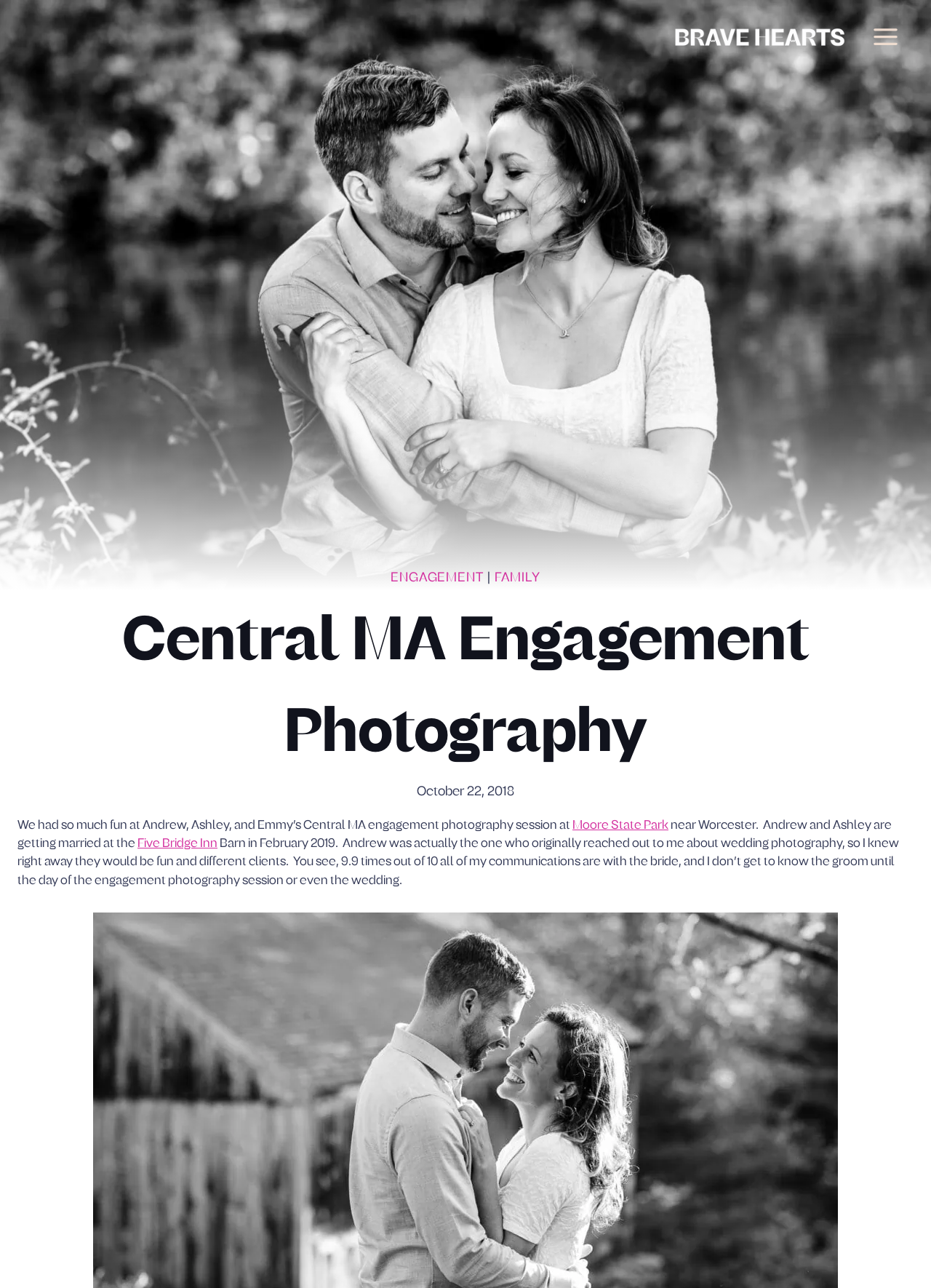Respond to the following question using a concise word or phrase: 
What is the name of the venue where Andrew and Ashley are getting married?

Five Bridge Inn